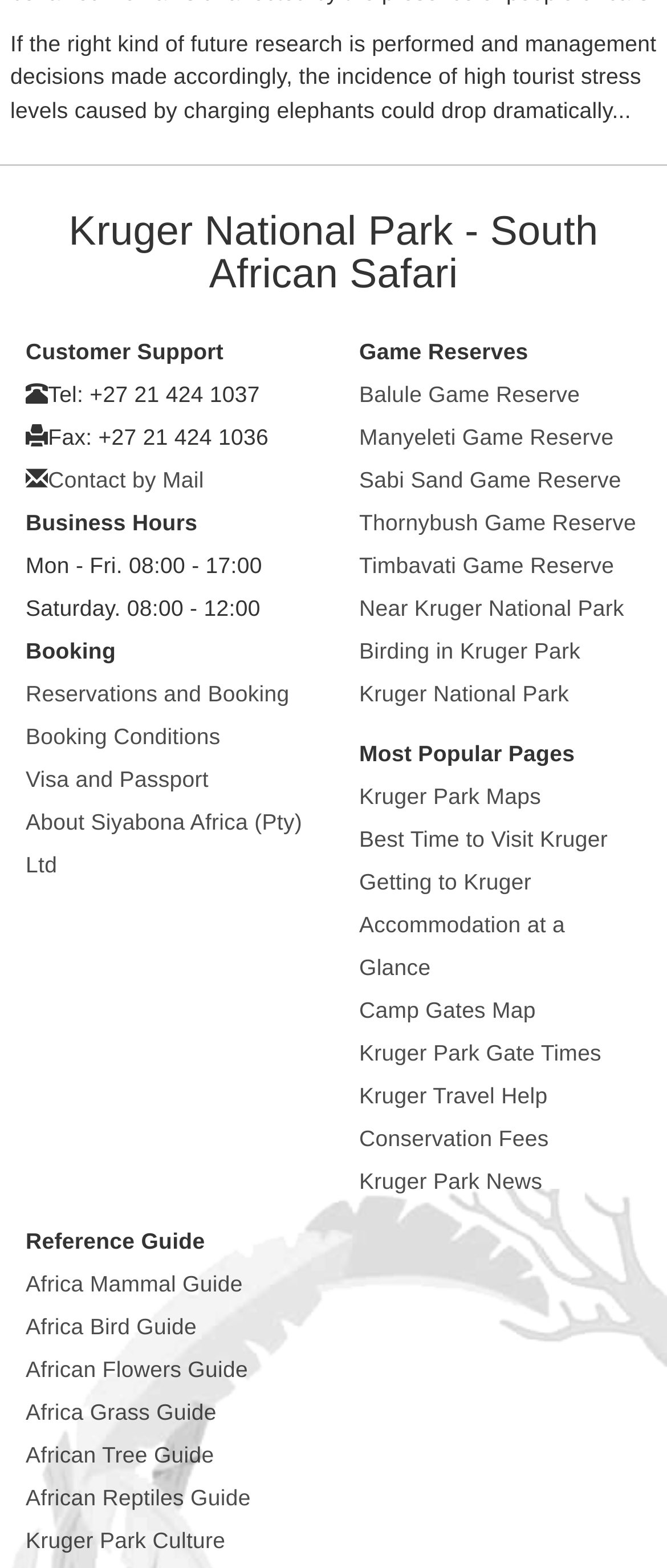Determine the bounding box coordinates of the section I need to click to execute the following instruction: "Make a reservation". Provide the coordinates as four float numbers between 0 and 1, i.e., [left, top, right, bottom].

[0.038, 0.434, 0.434, 0.451]